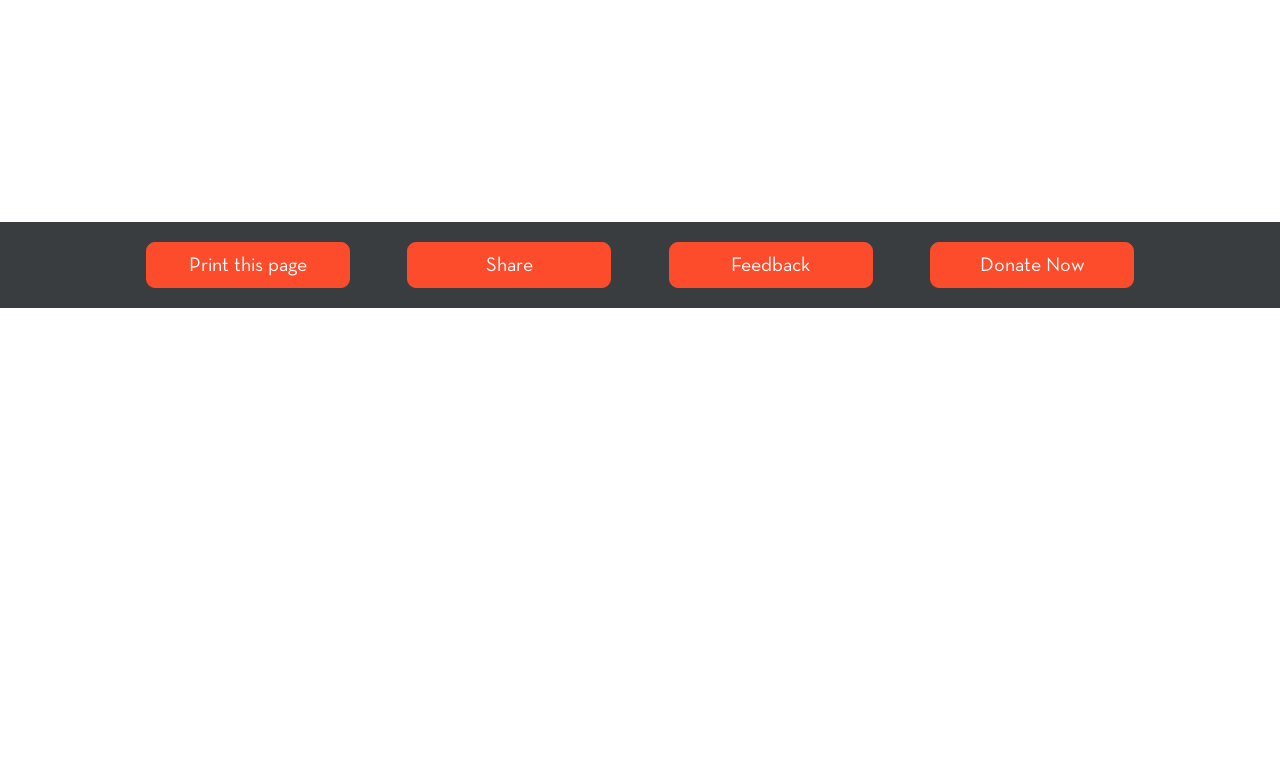Bounding box coordinates should be provided in the format (top-left x, top-left y, bottom-right x, bottom-right y) with all values between 0 and 1. Identify the bounding box for this UI element: Share

[0.318, 0.319, 0.478, 0.38]